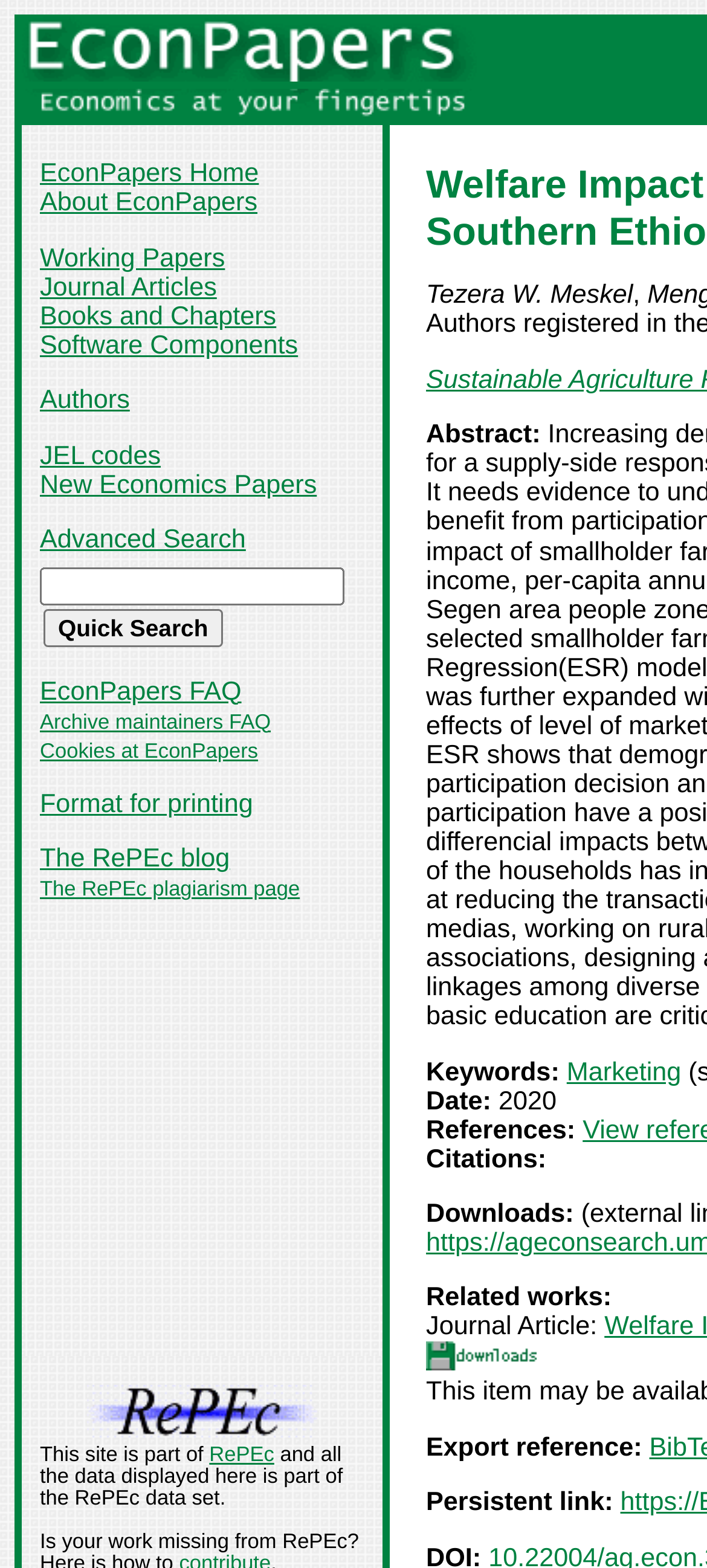Please find the bounding box coordinates of the clickable region needed to complete the following instruction: "Click on the 'EconPapers Home' link". The bounding box coordinates must consist of four float numbers between 0 and 1, i.e., [left, top, right, bottom].

[0.056, 0.102, 0.366, 0.121]